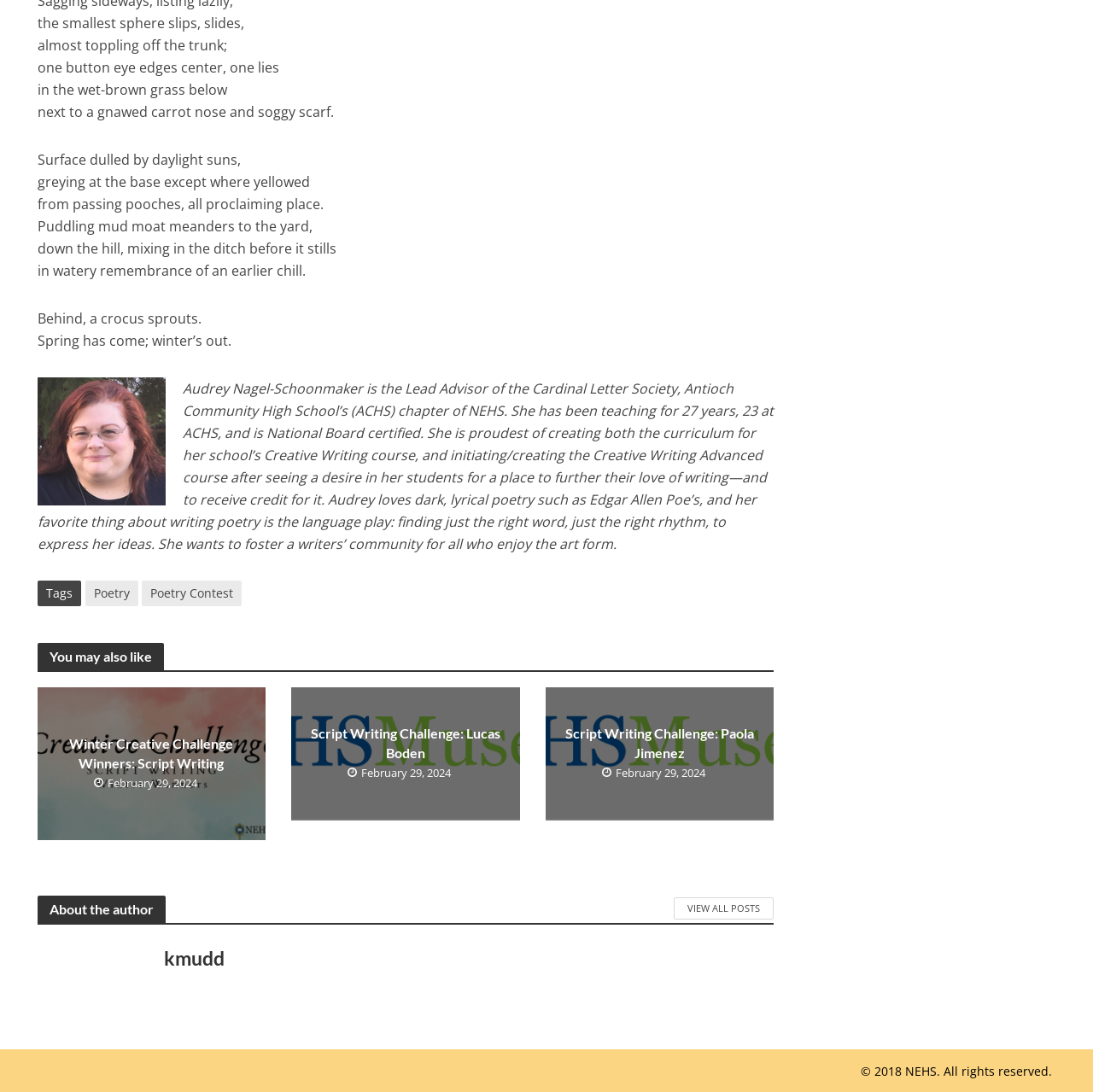What is the date mentioned in the articles?
Examine the image closely and answer the question with as much detail as possible.

I found this information by reading the articles, which mention the date February 29, 2024, as the publication date of the Winter Creative Challenge Winners.